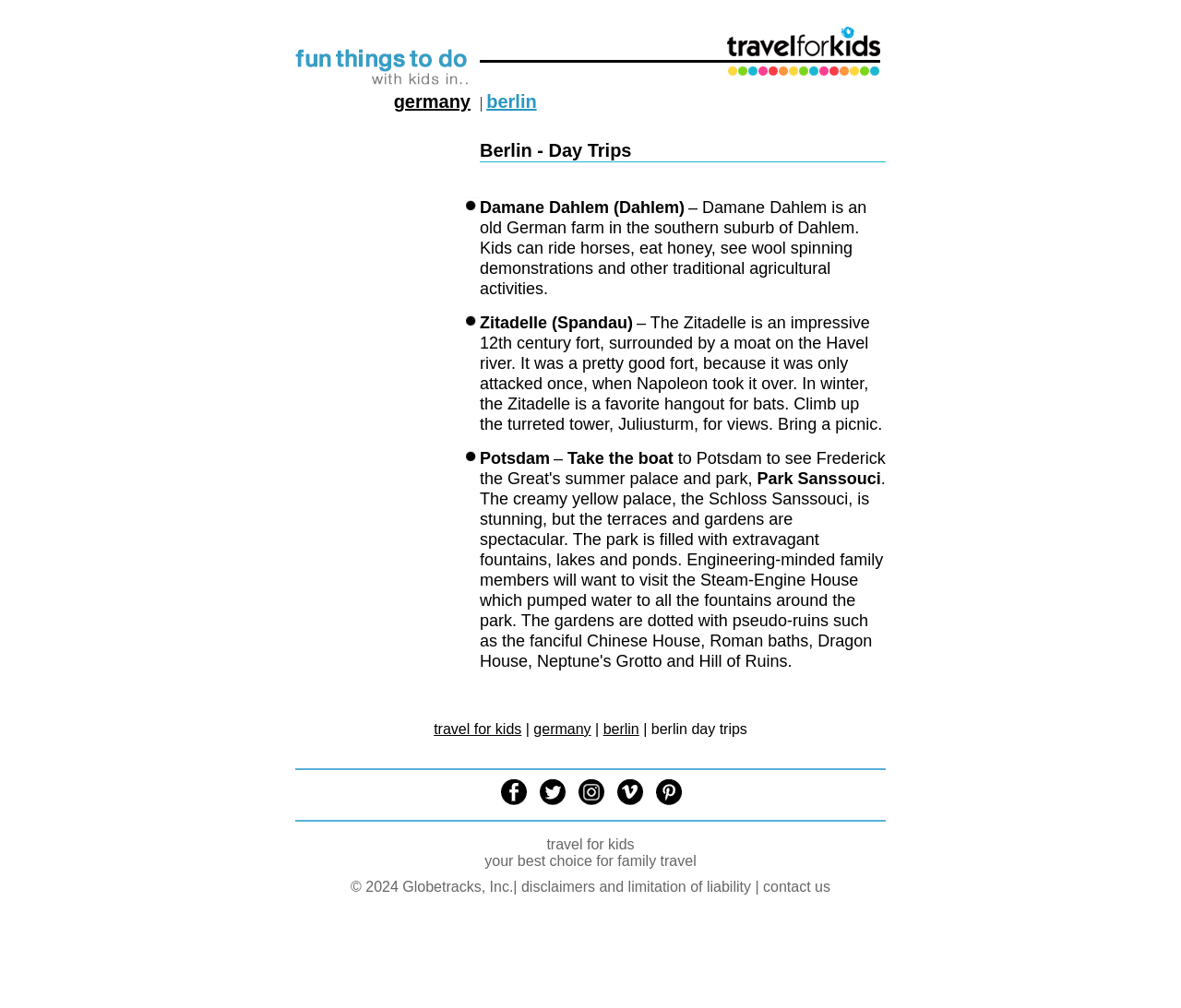Determine the bounding box coordinates for the UI element with the following description: "travel for kids". The coordinates should be four float numbers between 0 and 1, represented as [left, top, right, bottom].

[0.367, 0.715, 0.442, 0.731]